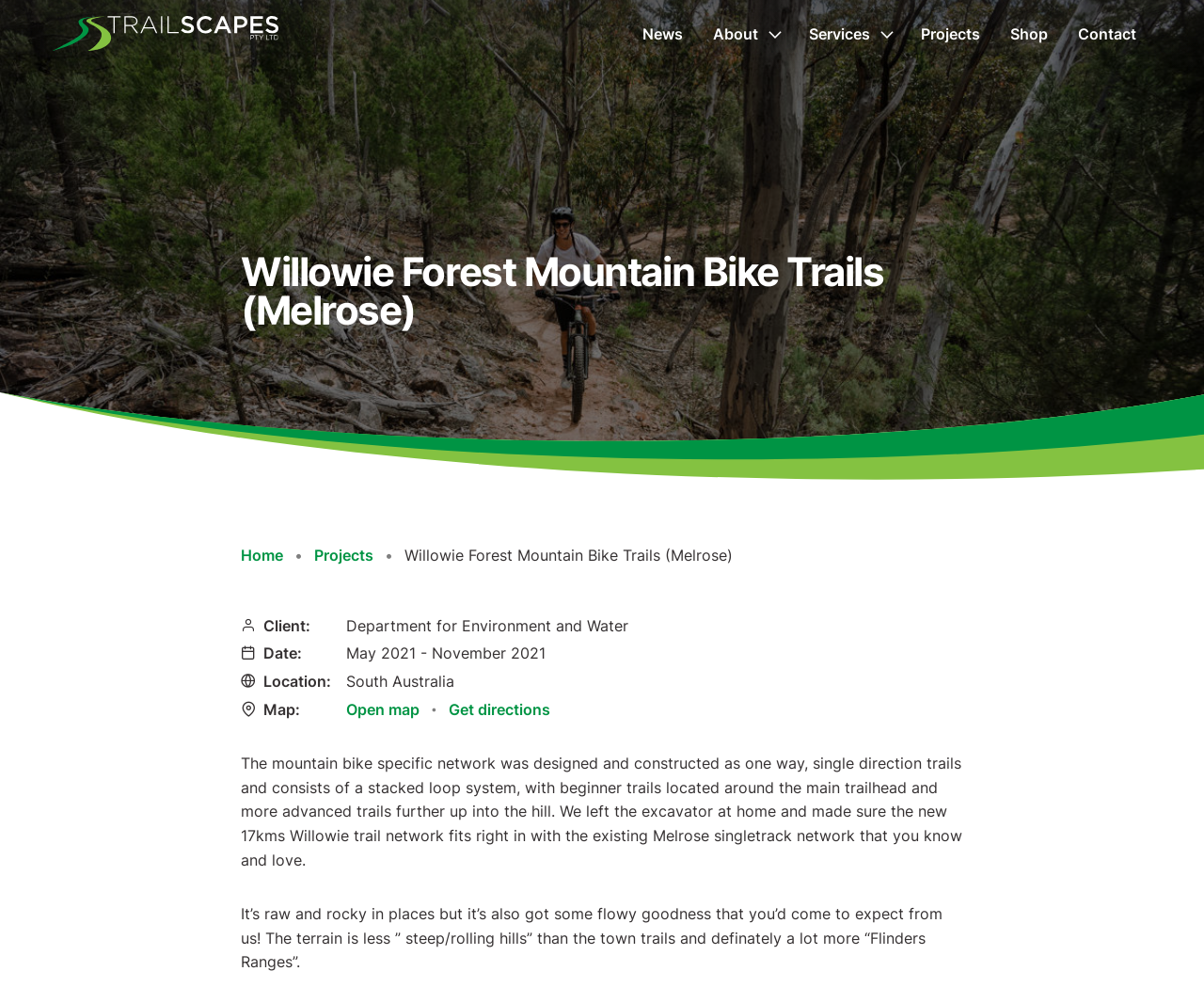Please identify the primary heading of the webpage and give its text content.

Willowie Forest Mountain Bike Trails (Melrose)